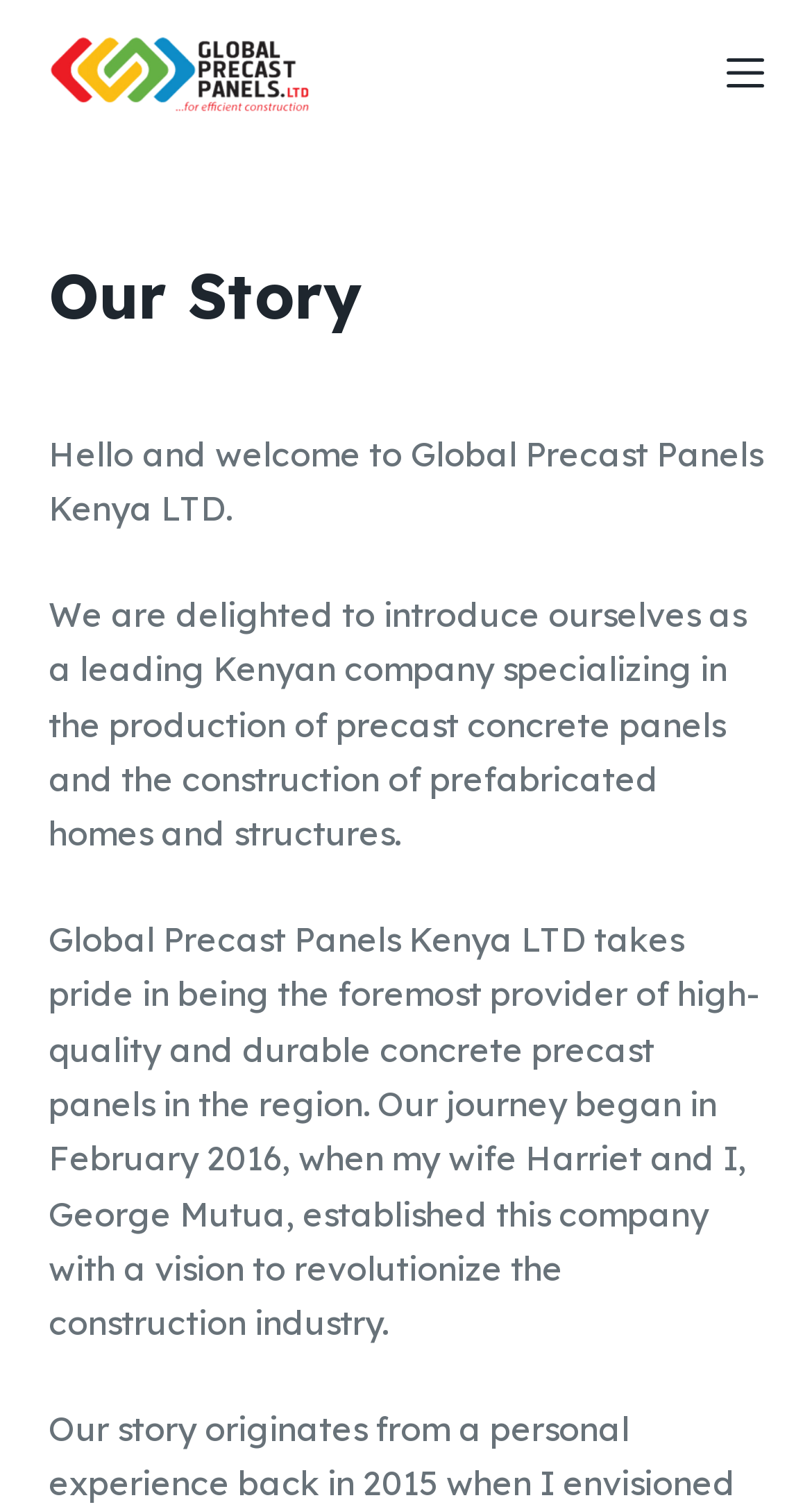Determine the bounding box coordinates for the HTML element mentioned in the following description: "alt="Global Precast Panels Logo"". The coordinates should be a list of four floats ranging from 0 to 1, represented as [left, top, right, bottom].

[0.06, 0.021, 0.387, 0.076]